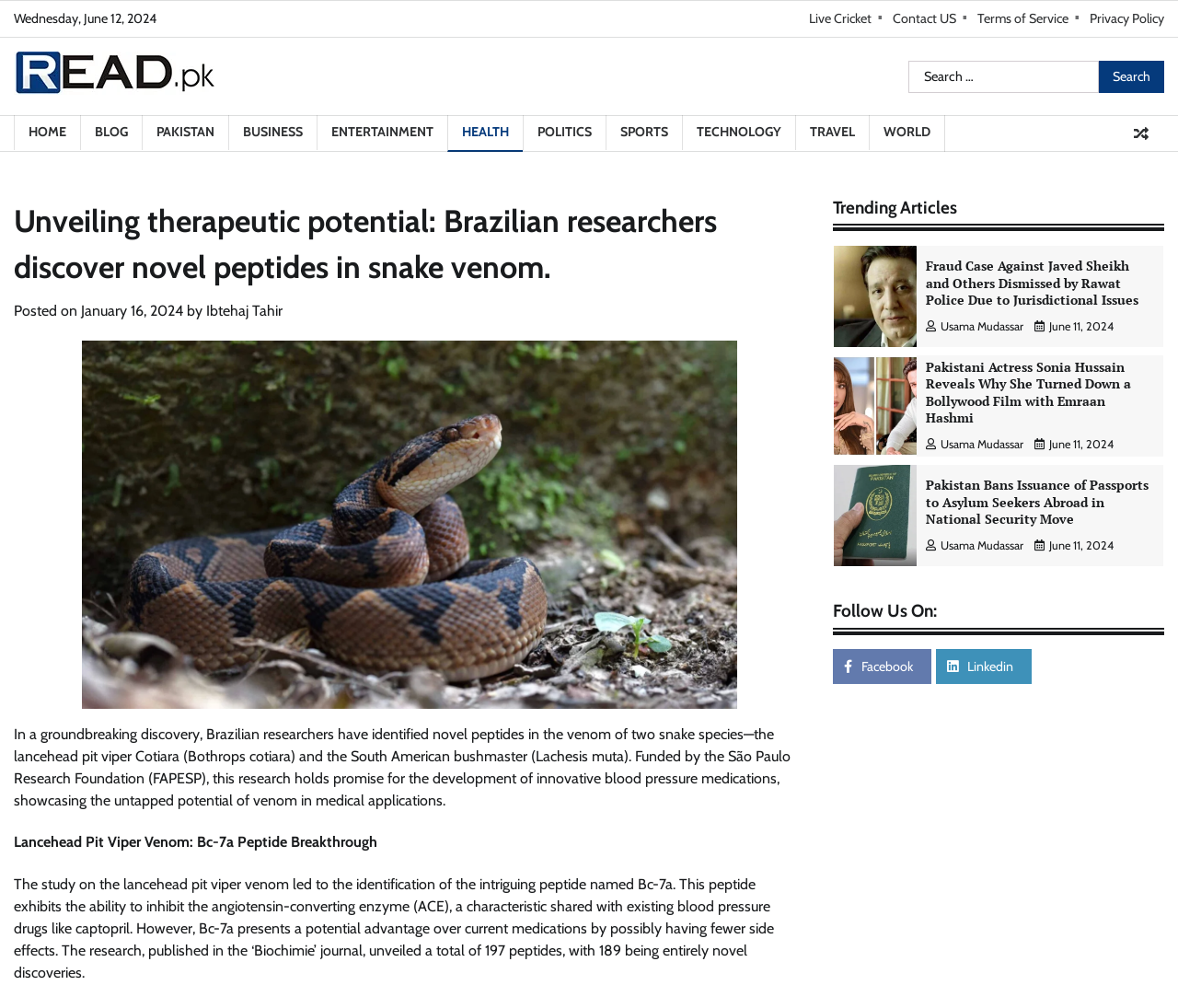Locate the bounding box coordinates of the area to click to fulfill this instruction: "Search for something". The bounding box should be presented as four float numbers between 0 and 1, in the order [left, top, right, bottom].

[0.771, 0.06, 0.988, 0.092]